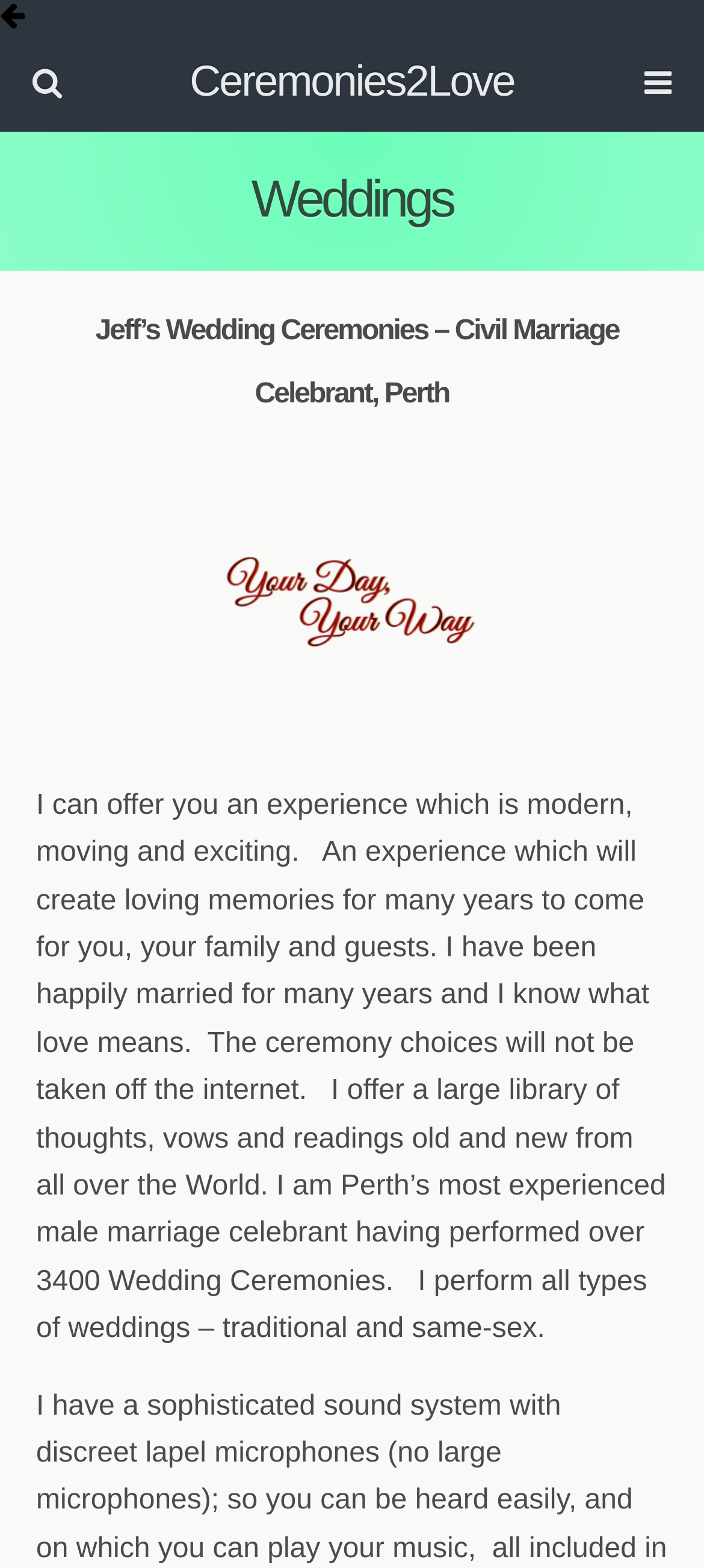What is the profession of the person mentioned?
Please ensure your answer to the question is detailed and covers all necessary aspects.

The profession of the person mentioned is a Marriage Celebrant, as indicated by the text 'I am Perth’s most experienced male marriage celebrant having performed over 3400 Wedding Ceremonies.'